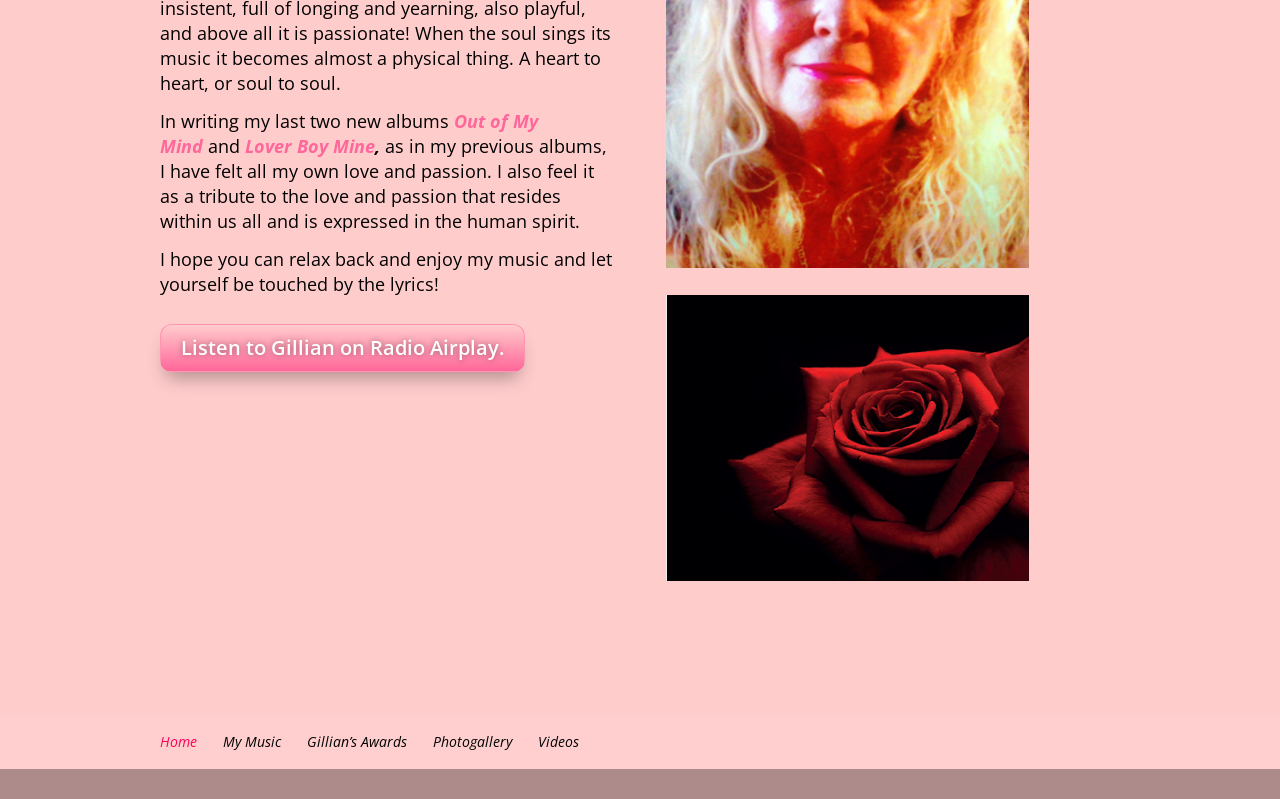Identify the bounding box of the HTML element described as: "Lover Boy Mine".

[0.191, 0.168, 0.293, 0.198]